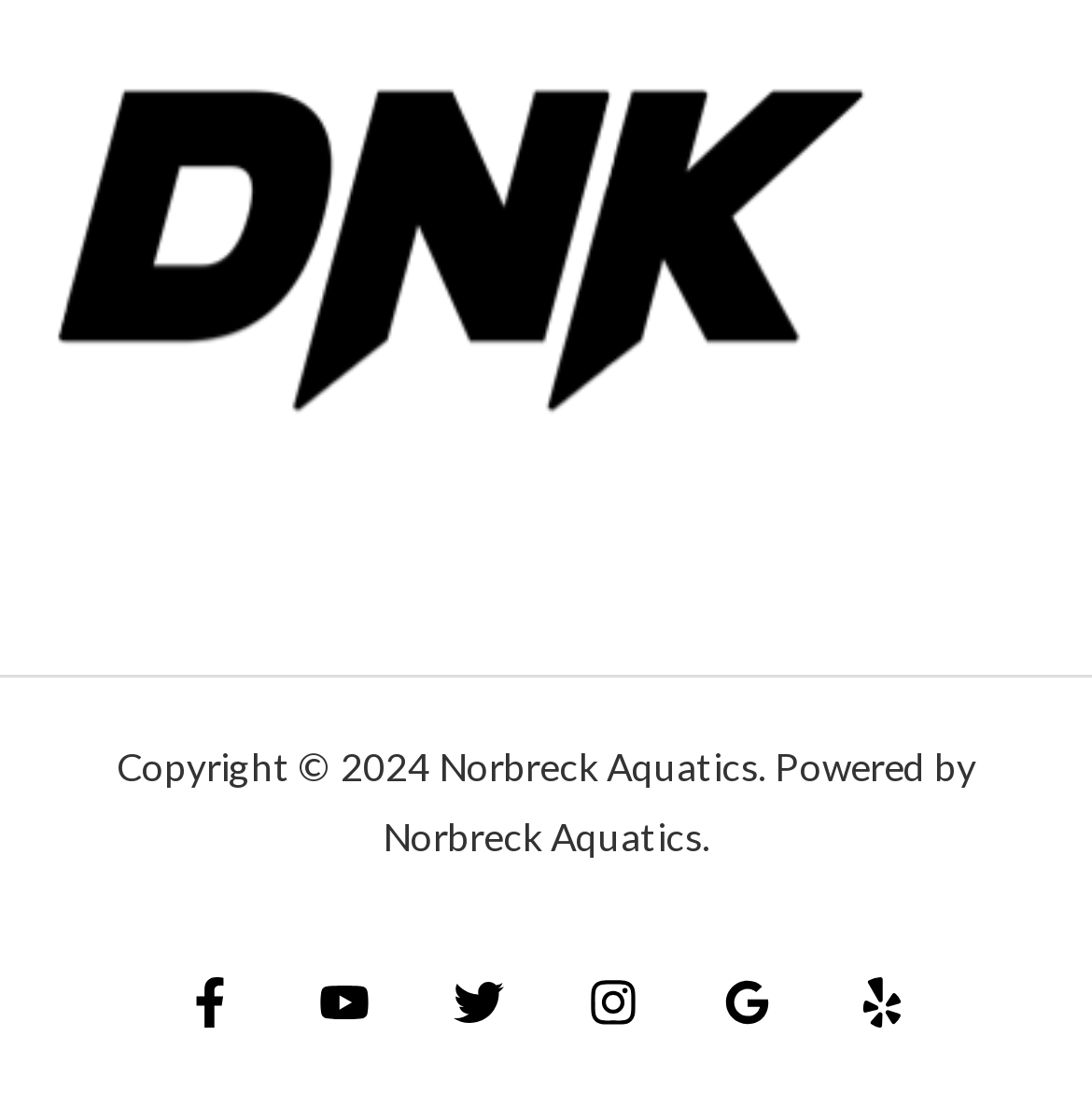Is there a link to Google Reviews?
Respond to the question with a single word or phrase according to the image.

Yes